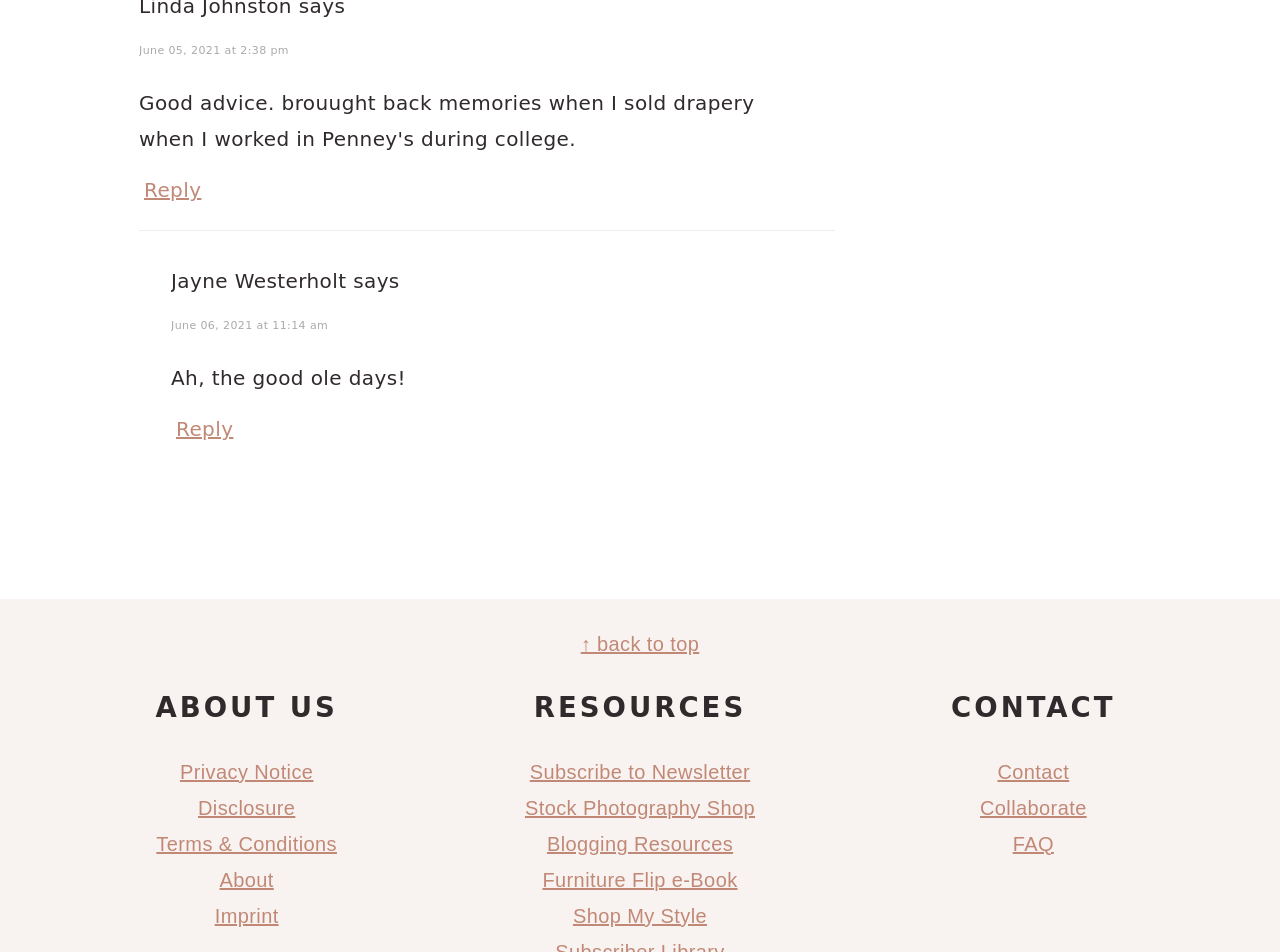Determine the bounding box coordinates for the area you should click to complete the following instruction: "View Privacy Notice".

[0.141, 0.799, 0.245, 0.822]